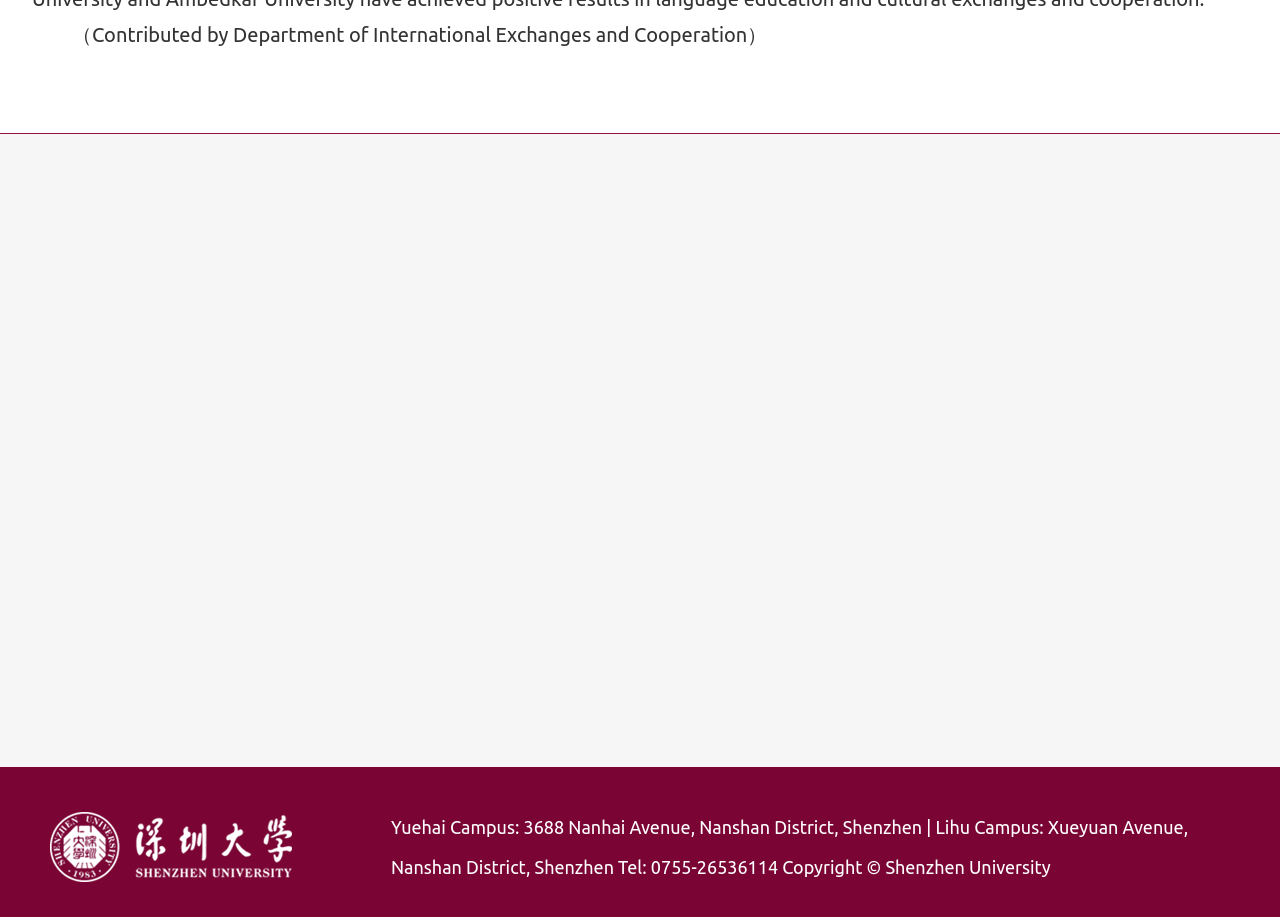Locate the bounding box coordinates of the clickable region necessary to complete the following instruction: "Explore Academics". Provide the coordinates in the format of four float numbers between 0 and 1, i.e., [left, top, right, bottom].

[0.187, 0.302, 0.274, 0.329]